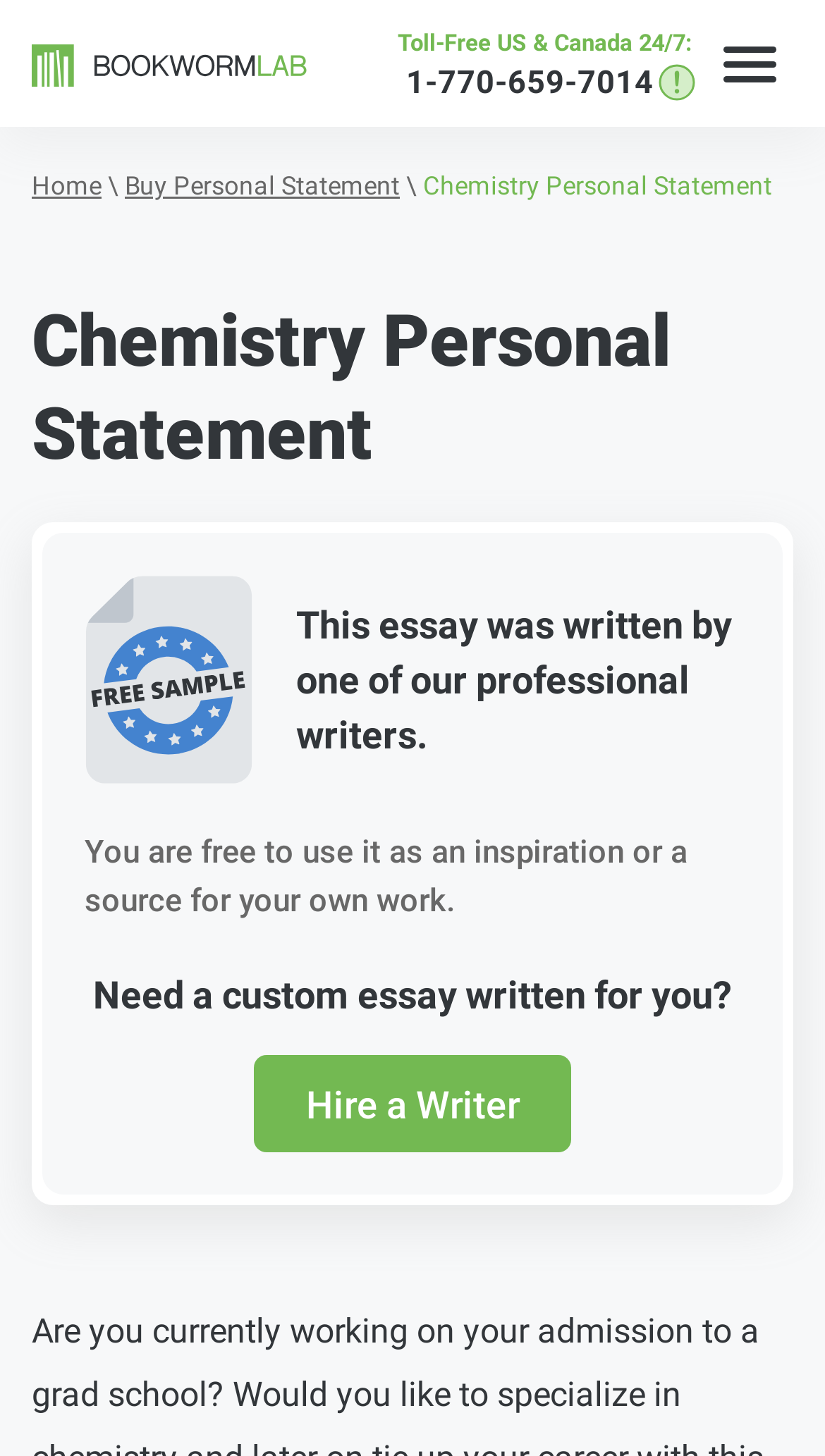Please find the bounding box coordinates in the format (top-left x, top-left y, bottom-right x, bottom-right y) for the given element description. Ensure the coordinates are floating point numbers between 0 and 1. Description: title="Bookwormlab.com"

[0.038, 0.029, 0.372, 0.057]